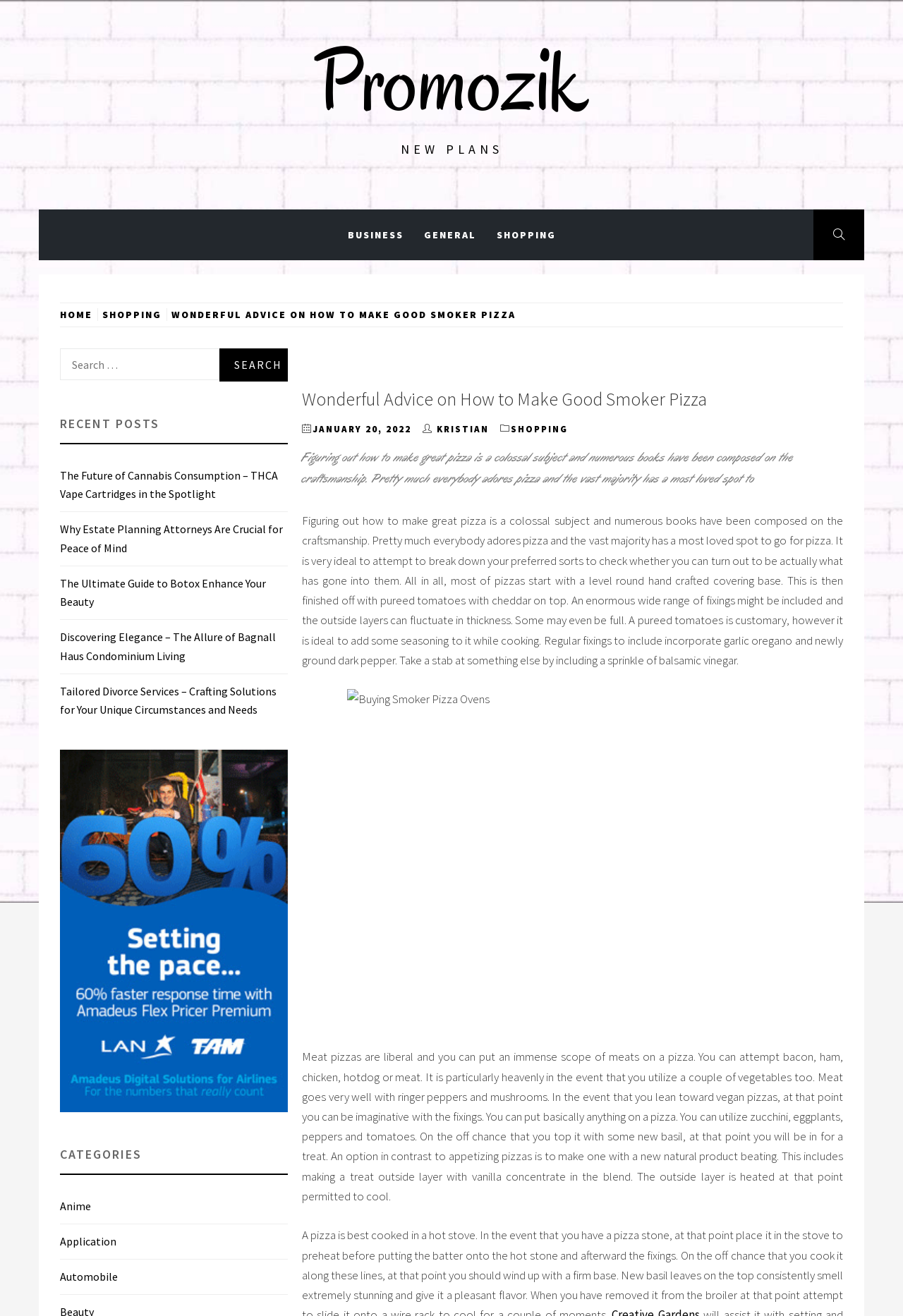What is the purpose of the search box?
Using the screenshot, give a one-word or short phrase answer.

To search for articles